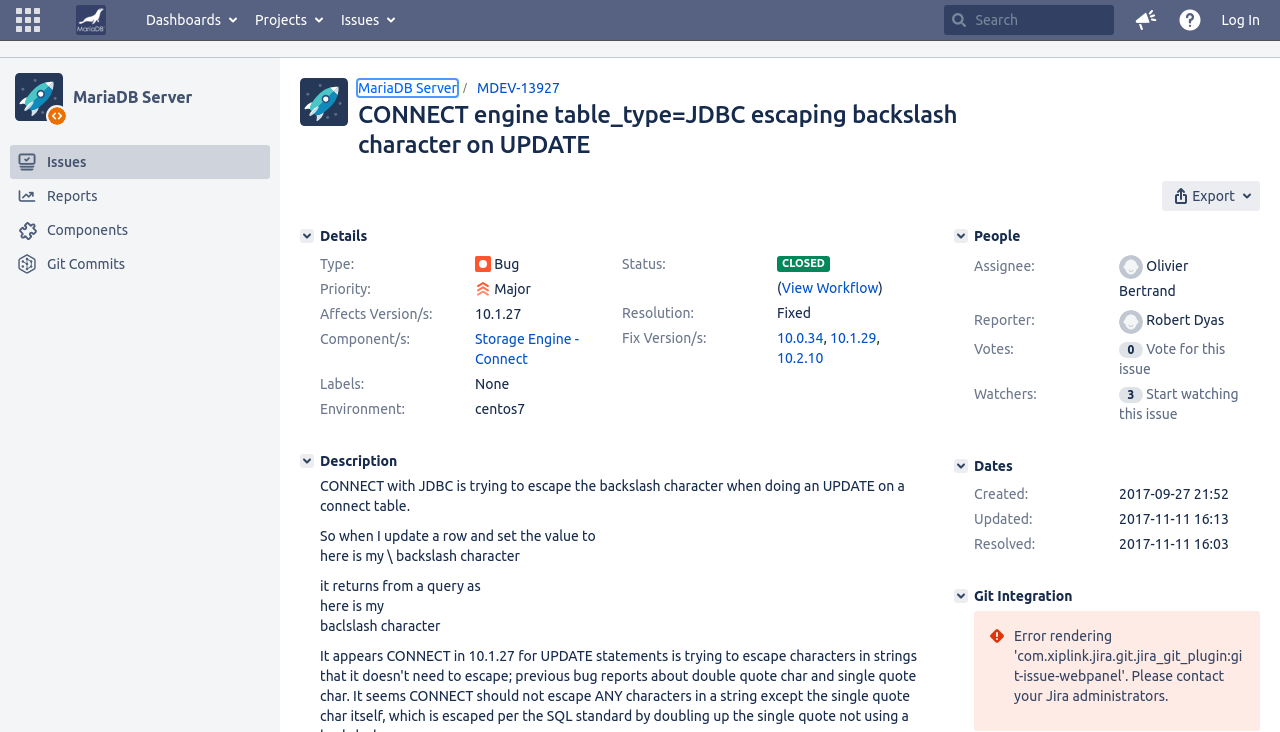What is the status of the issue MDEV-13927?
Please respond to the question with as much detail as possible.

I found the answer by examining the 'Details' section, where it is stated that the 'Status' of the issue is 'CLOSED'.